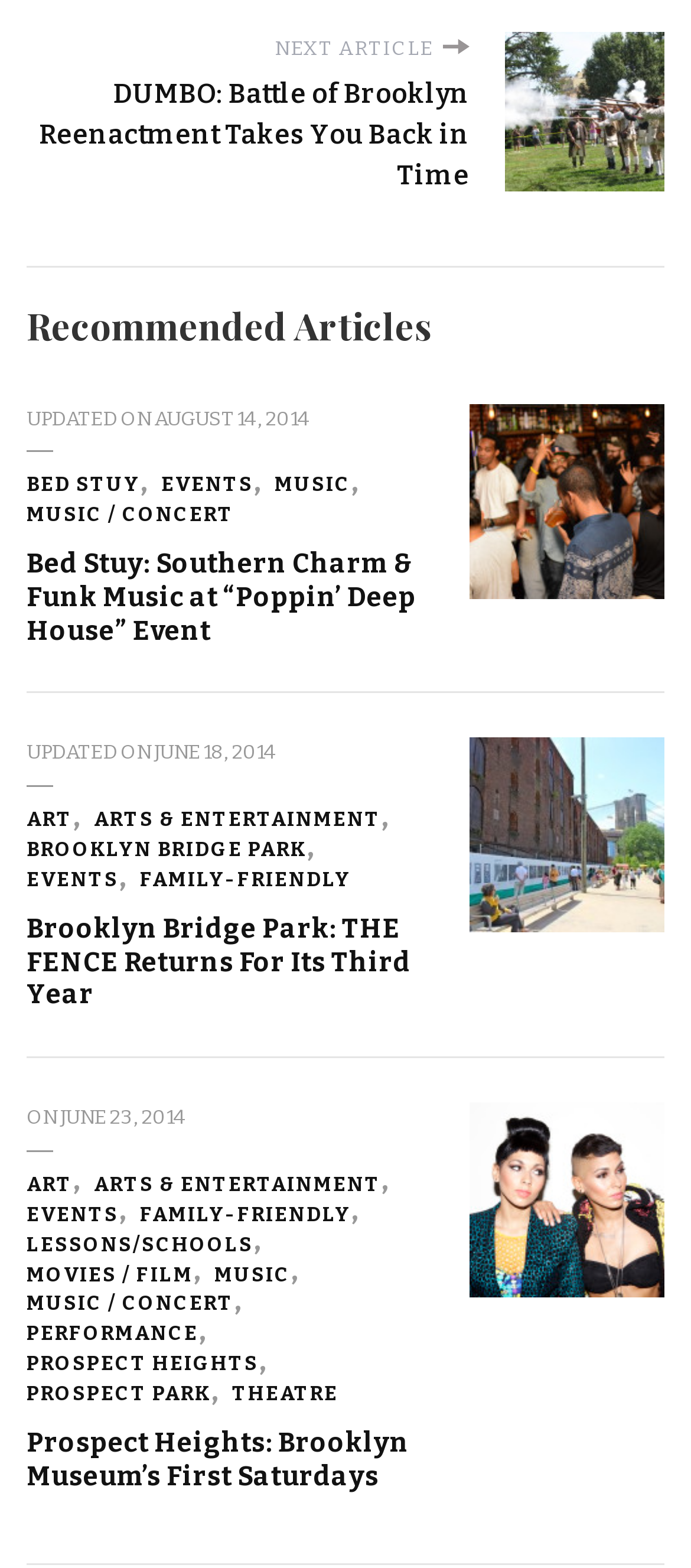Pinpoint the bounding box coordinates of the element to be clicked to execute the instruction: "Read the next article".

[0.038, 0.02, 0.731, 0.125]